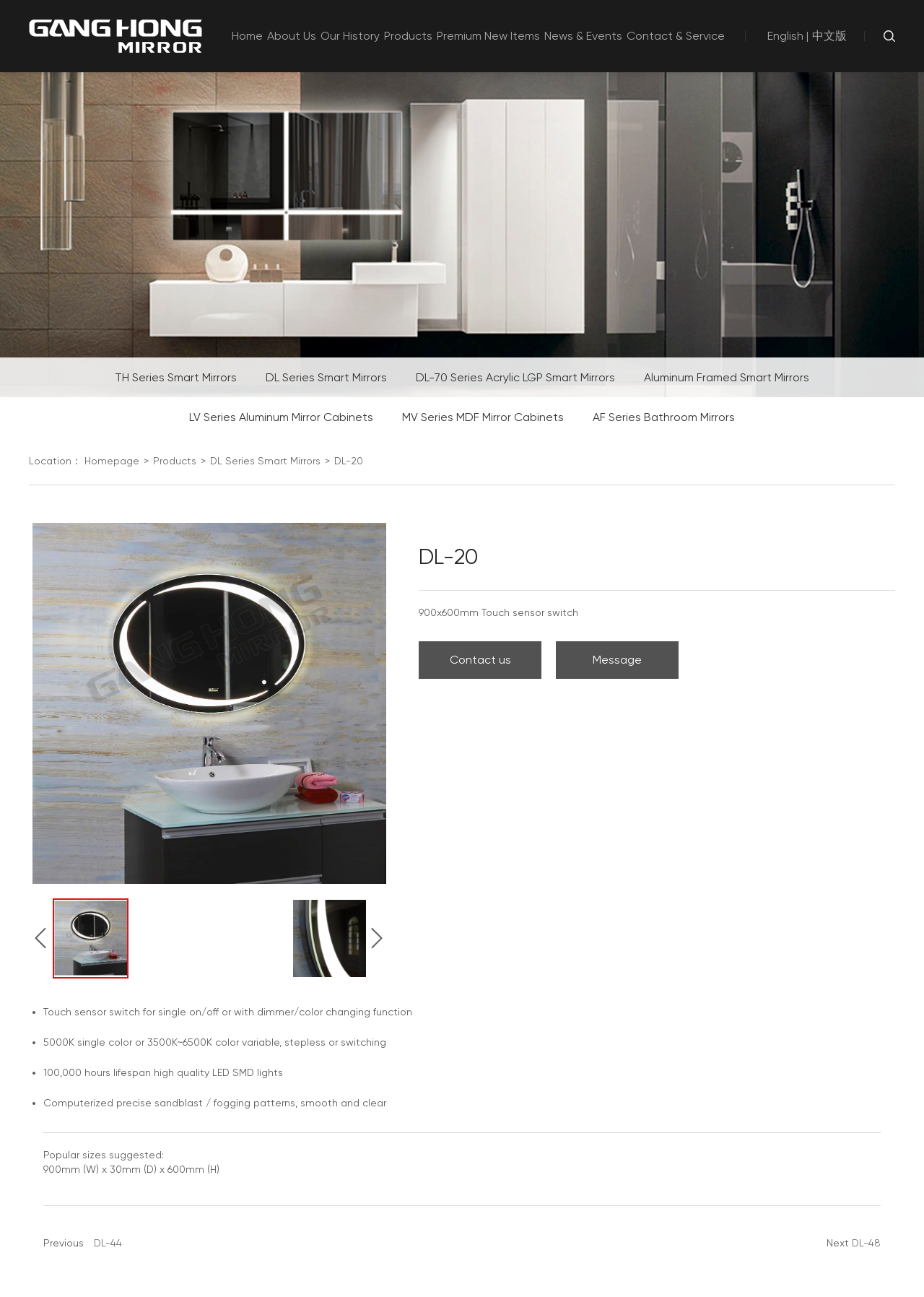Show the bounding box coordinates for the element that needs to be clicked to execute the following instruction: "Go to the DL-44 page". Provide the coordinates in the form of four float numbers between 0 and 1, i.e., [left, top, right, bottom].

[0.102, 0.953, 0.132, 0.962]